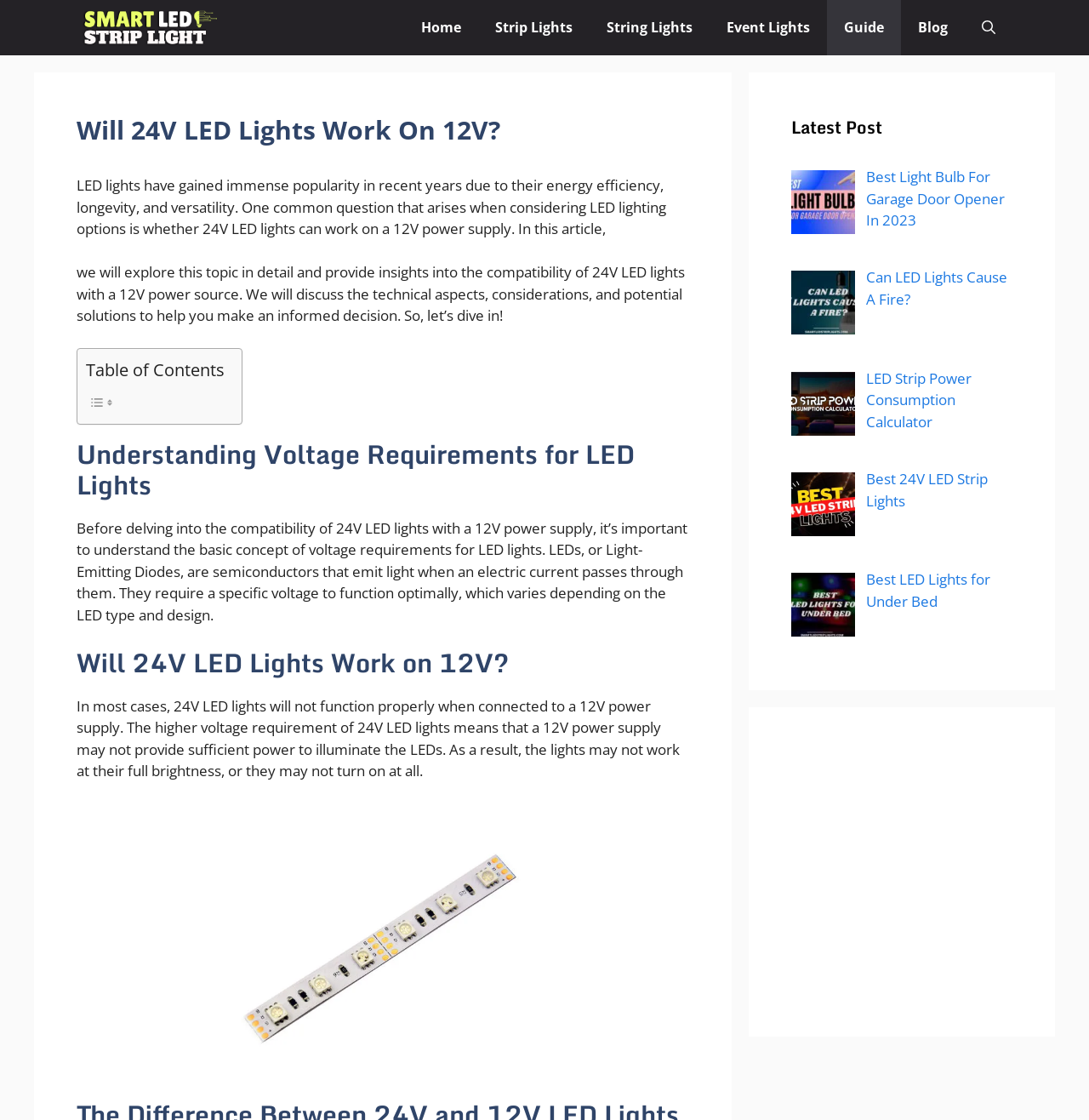Kindly determine the bounding box coordinates for the area that needs to be clicked to execute this instruction: "Click on the 'Best 24V LED Strip Lights' link".

[0.795, 0.419, 0.907, 0.456]